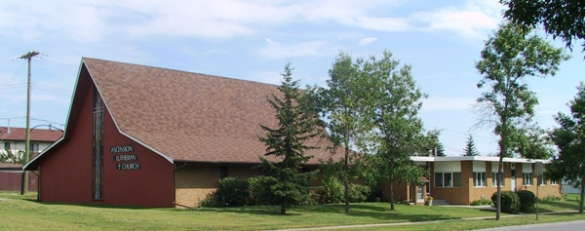Illustrate the scene in the image with a detailed description.

The image features the Ascension Lutheran Church located in Calgary, Alberta. The church's distinctive architecture is highlighted by a prominent sloped roof and a red exterior wall bearing the name "Ascension Lutheran Church." Surrounded by lush greenery, the building is complemented by several trees that enhance its welcoming atmosphere. Visible to the right is an additional structure, possibly part of the church's facilities, featuring a more traditional design. This serene setting reflects the church's community-oriented environment, inviting visitors to join in worship and fellowship.